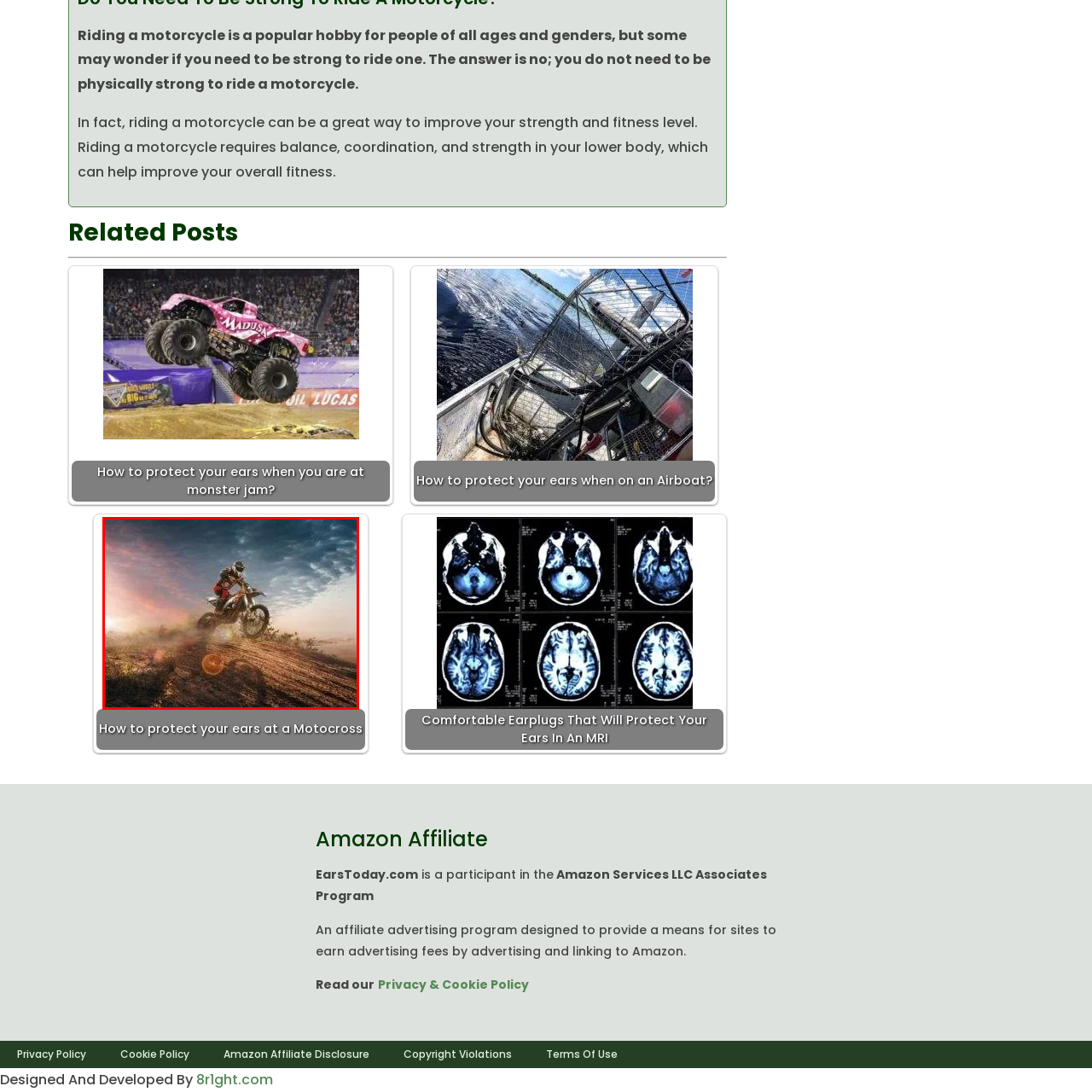Analyze and describe the image content within the red perimeter in detail.

The image captures an exhilarating moment of a motocross rider skillfully navigating a dirt track. The rider, dressed in protective gear, is airborne as they launch off a dirt mound, surrounded by a dramatic landscape of pink and orange hues in the sky, suggesting a sunrise or sunset. The dust kicked up from the bike’s tires adds to the dynamic movement, as the powerful motorcycle is poised for acrobatics on the rugged terrain. This visual embodies the thrill and adventure of motocross, appealing to enthusiasts and highlighting the sport's adrenaline-pumping nature.